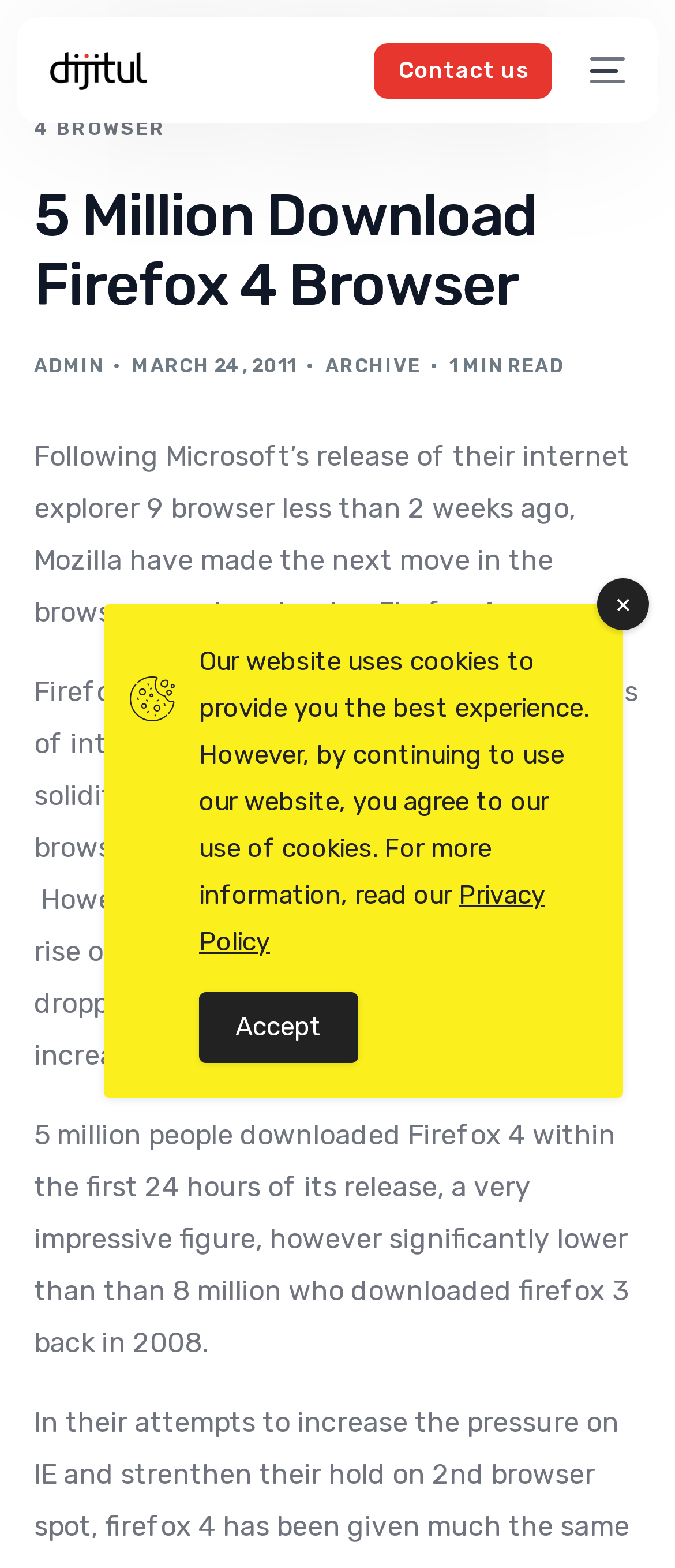Write a detailed summary of the webpage, including text, images, and layout.

The webpage is about the release of Firefox 4 and its impact on the browser market. At the top left, there is a link to "dijitul" accompanied by an image. On the top right, there is a mobile menu button. Below the mobile menu button, there is a header section with links to "BLOG", "ARCHIVE", and "ADMIN". The main heading "5 Million Download Firefox 4 Browser" is prominently displayed in this section.

Below the header section, there is a paragraph of text that discusses the release of Firefox 4 and its significance in the browser wars. This is followed by two more paragraphs that provide more information about Firefox's market share and the number of downloads it received within the first 24 hours of its release.

On the left side of the page, there are links to "Home 01", "About Us 02", "Services 03", and "Blog 04". At the bottom of the page, there is a link to "Contact us" and a notice about the website's use of cookies, along with a link to the "Privacy Policy" and an "Accept" button.